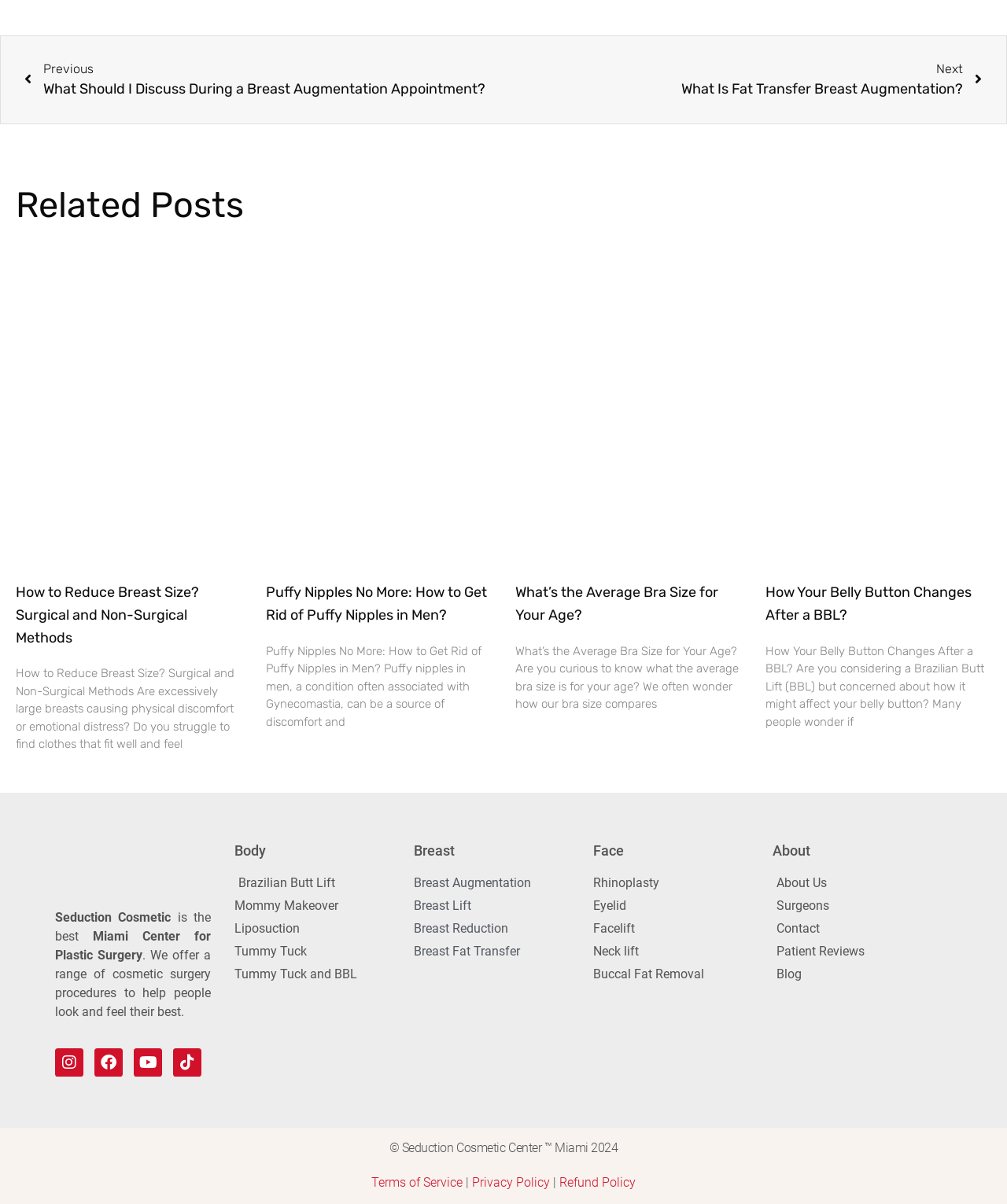Identify the bounding box coordinates for the UI element described as follows: "Members Directory". Ensure the coordinates are four float numbers between 0 and 1, formatted as [left, top, right, bottom].

None